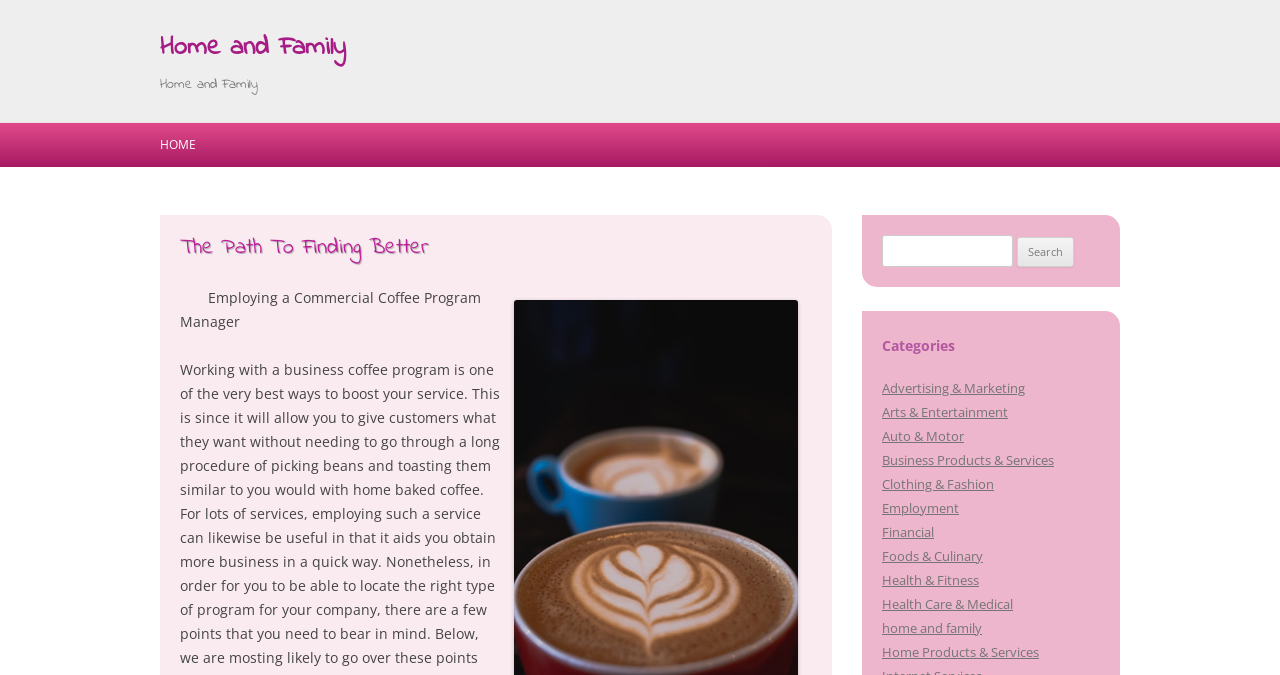Can you identify the bounding box coordinates of the clickable region needed to carry out this instruction: 'Click on Categories'? The coordinates should be four float numbers within the range of 0 to 1, stated as [left, top, right, bottom].

[0.689, 0.491, 0.859, 0.536]